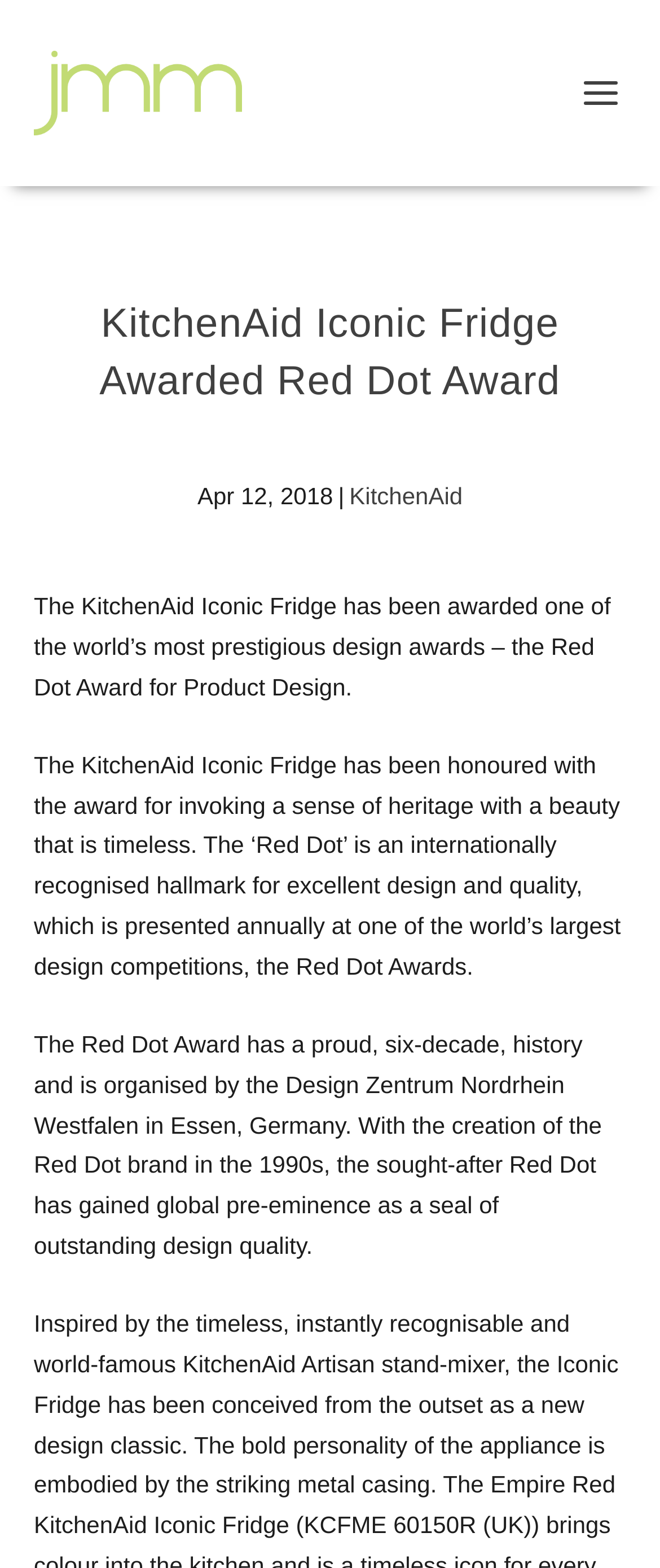Respond concisely with one word or phrase to the following query:
What is the name of the design award?

Red Dot Award